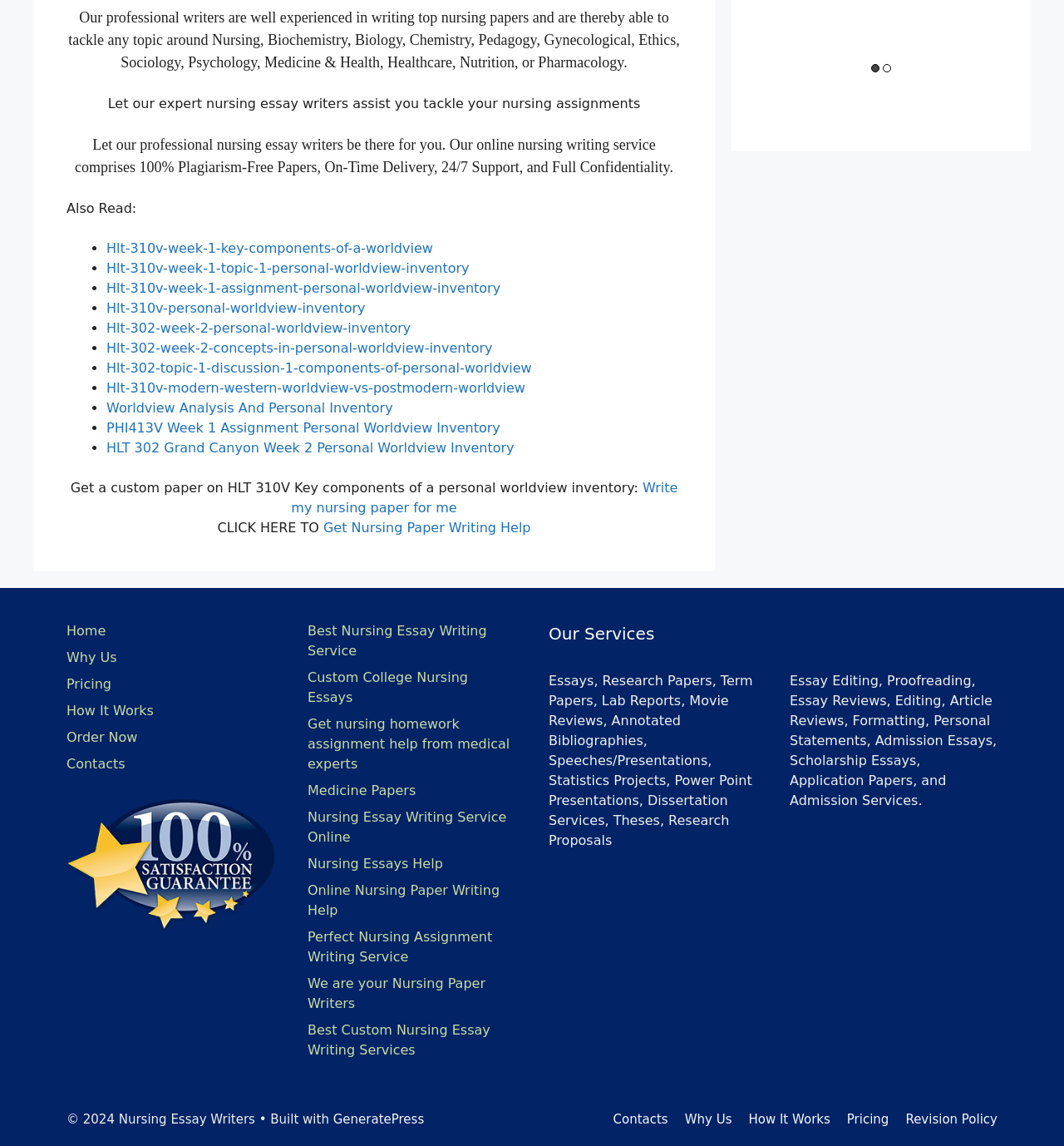Based on the element description, predict the bounding box coordinates (top-left x, top-left y, bottom-right x, bottom-right y) for the UI element in the screenshot: alt="Nursing Essay Writing Service"

[0.062, 0.8, 0.258, 0.814]